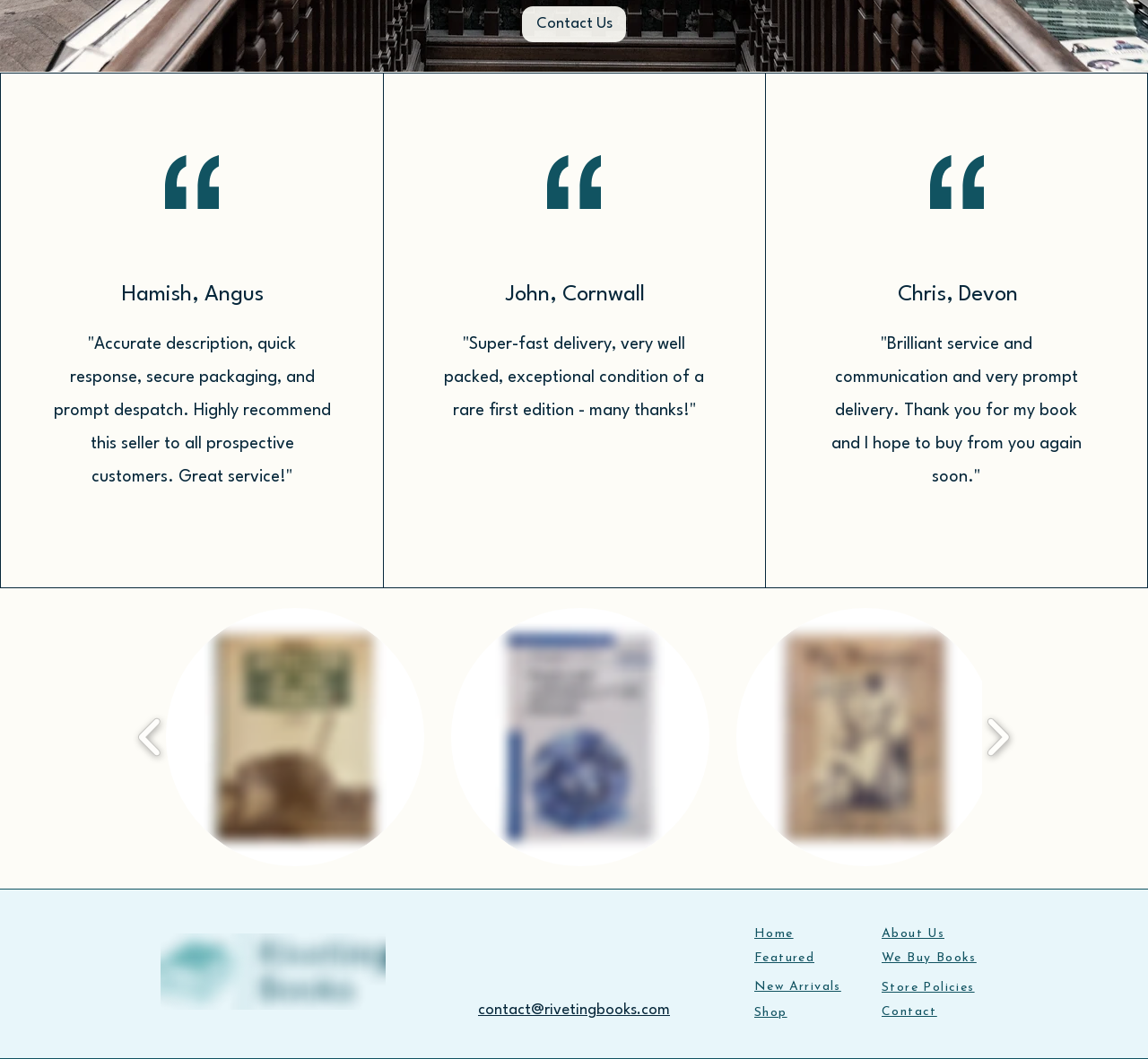Please mark the clickable region by giving the bounding box coordinates needed to complete this instruction: "Play the slider gallery".

[0.113, 0.623, 0.148, 0.769]